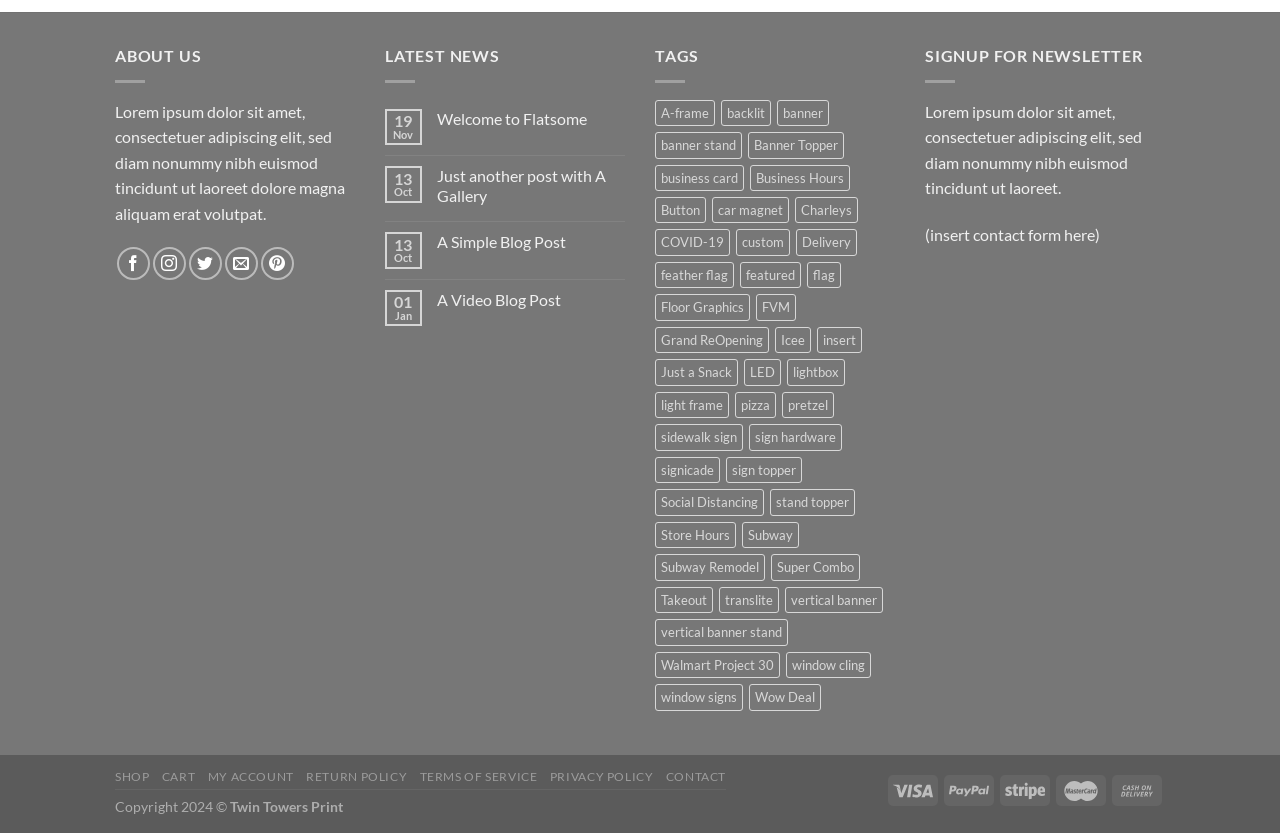How many latest news items are displayed on this webpage?
Using the visual information from the image, give a one-word or short-phrase answer.

4